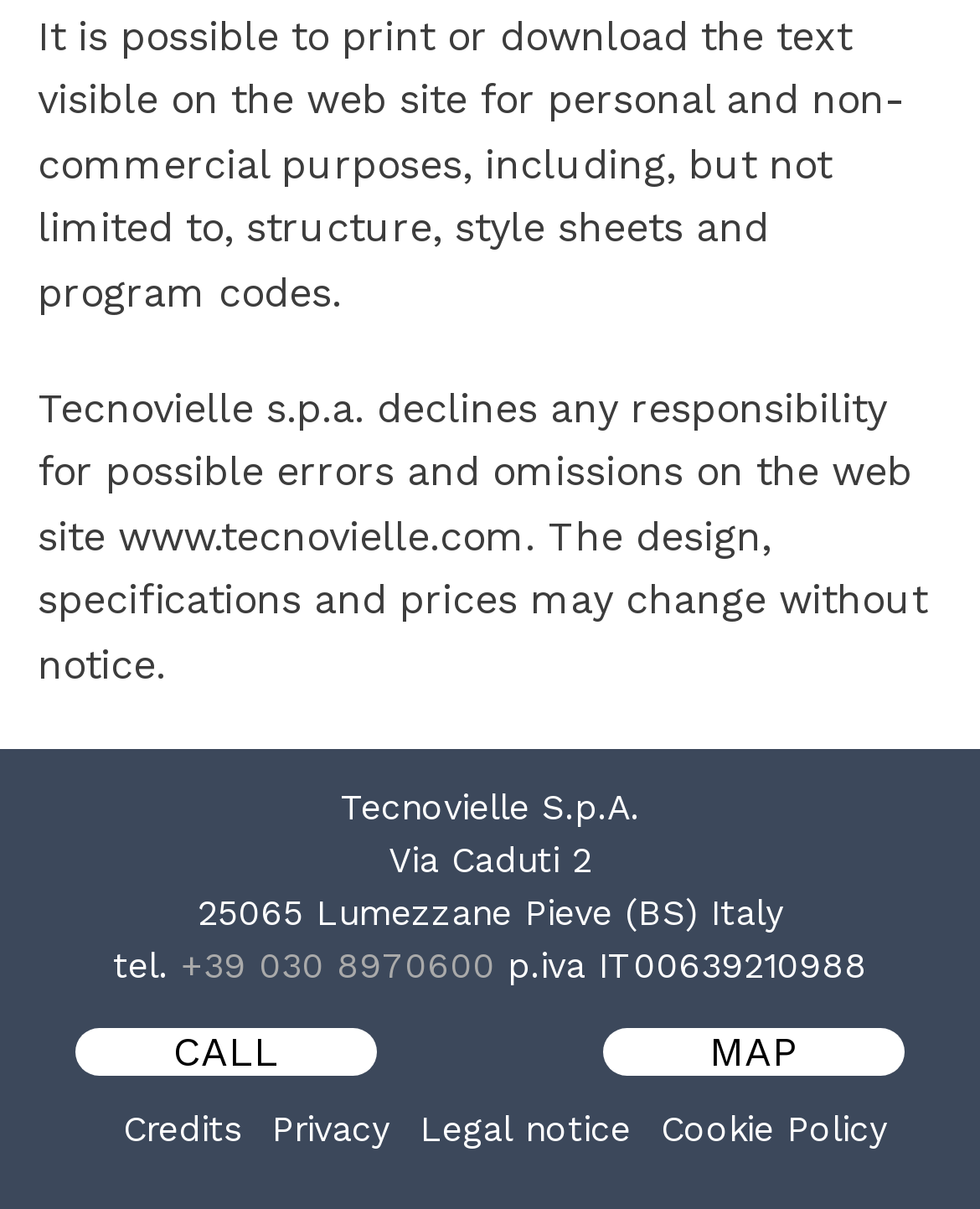Using the description: "+39 030 8970600", determine the UI element's bounding box coordinates. Ensure the coordinates are in the format of four float numbers between 0 and 1, i.e., [left, top, right, bottom].

[0.185, 0.781, 0.505, 0.814]